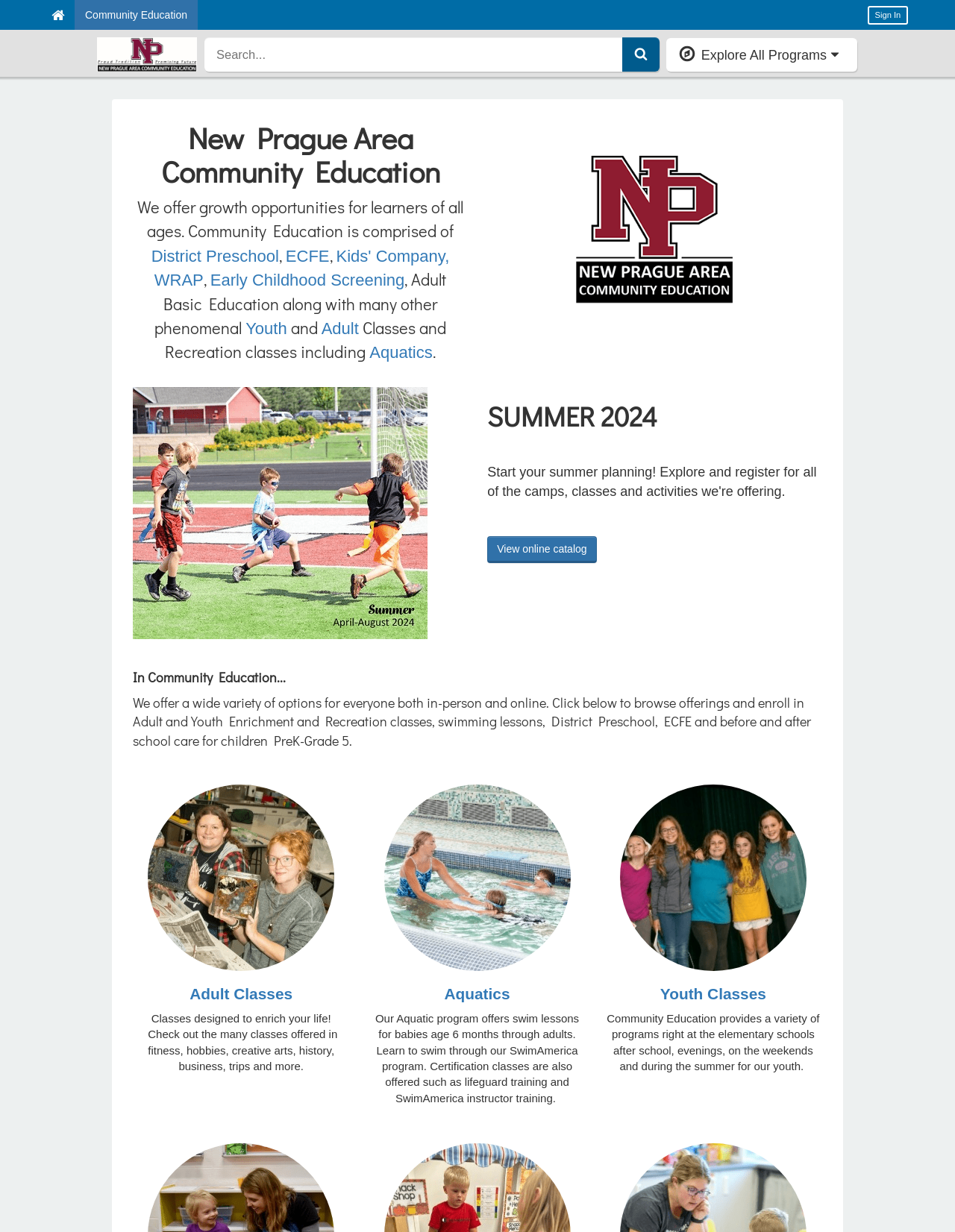Identify the bounding box coordinates for the element you need to click to achieve the following task: "Browse Adult Classes". Provide the bounding box coordinates as four float numbers between 0 and 1, in the form [left, top, right, bottom].

[0.199, 0.8, 0.306, 0.813]